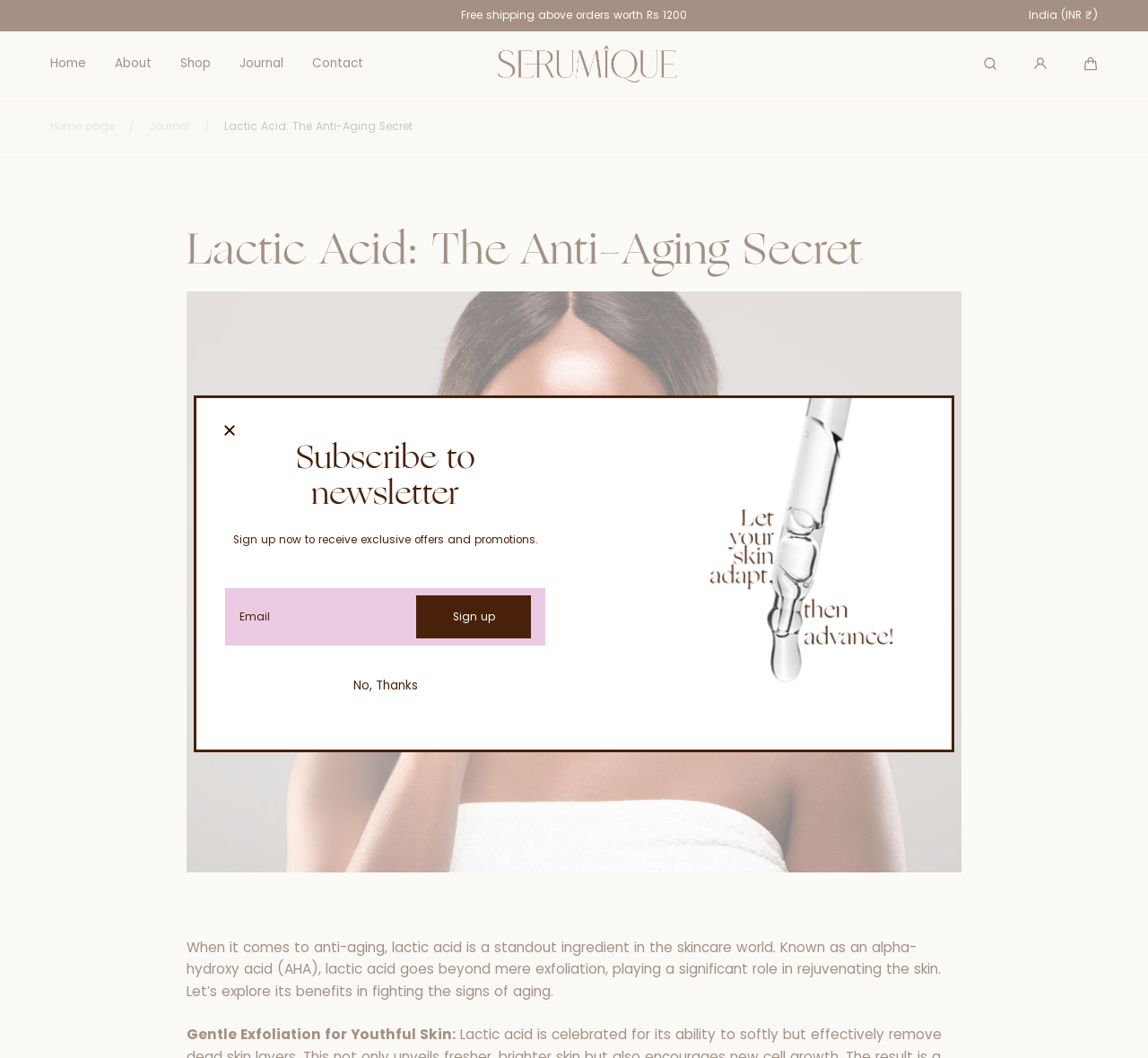Extract the primary headline from the webpage and present its text.

Lactic Acid: The Anti-Aging Secret